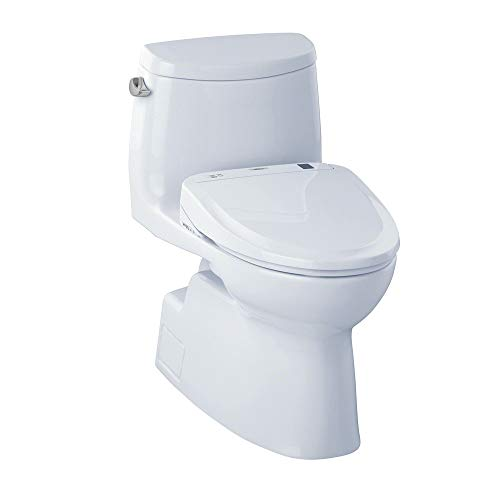Using the information in the image, give a detailed answer to the following question: How does the toilet seat open and close?

According to the caption, the toilet features an automatic heated seat that opens and closes effortlessly, enhancing the user experience.